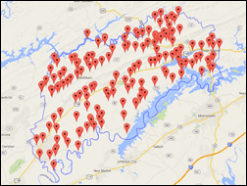Analyze the image and give a detailed response to the question:
What is the purpose of the map?

The question asks about the purpose of the map. By analyzing the caption, it is mentioned that 'This visual representation serves as a valuable tool for those seeking to explore historical cemetery locations within the region.' Therefore, the answer is to explore cemetery locations.